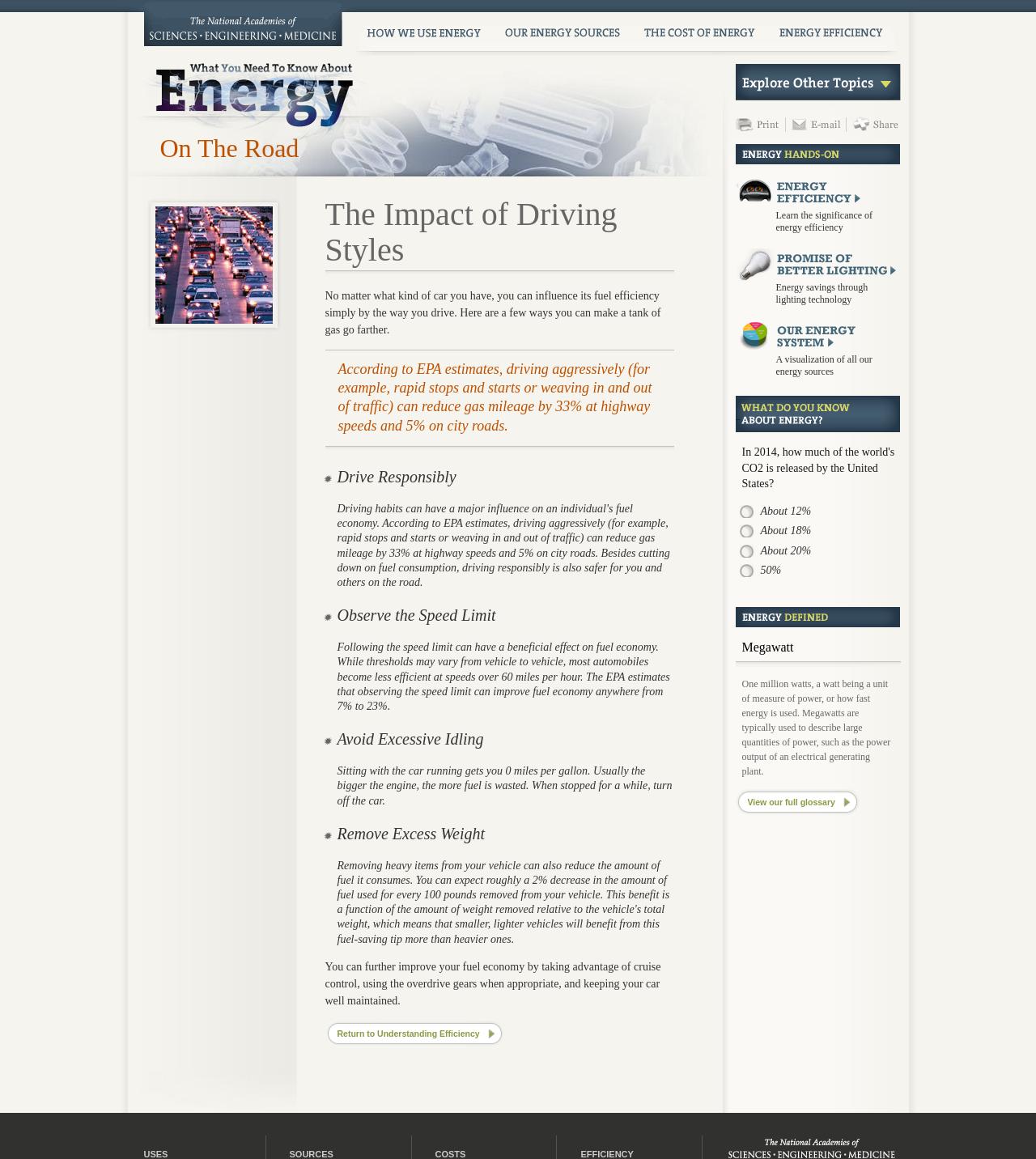Can you specify the bounding box coordinates of the area that needs to be clicked to fulfill the following instruction: "View the full glossary"?

[0.721, 0.681, 0.83, 0.703]